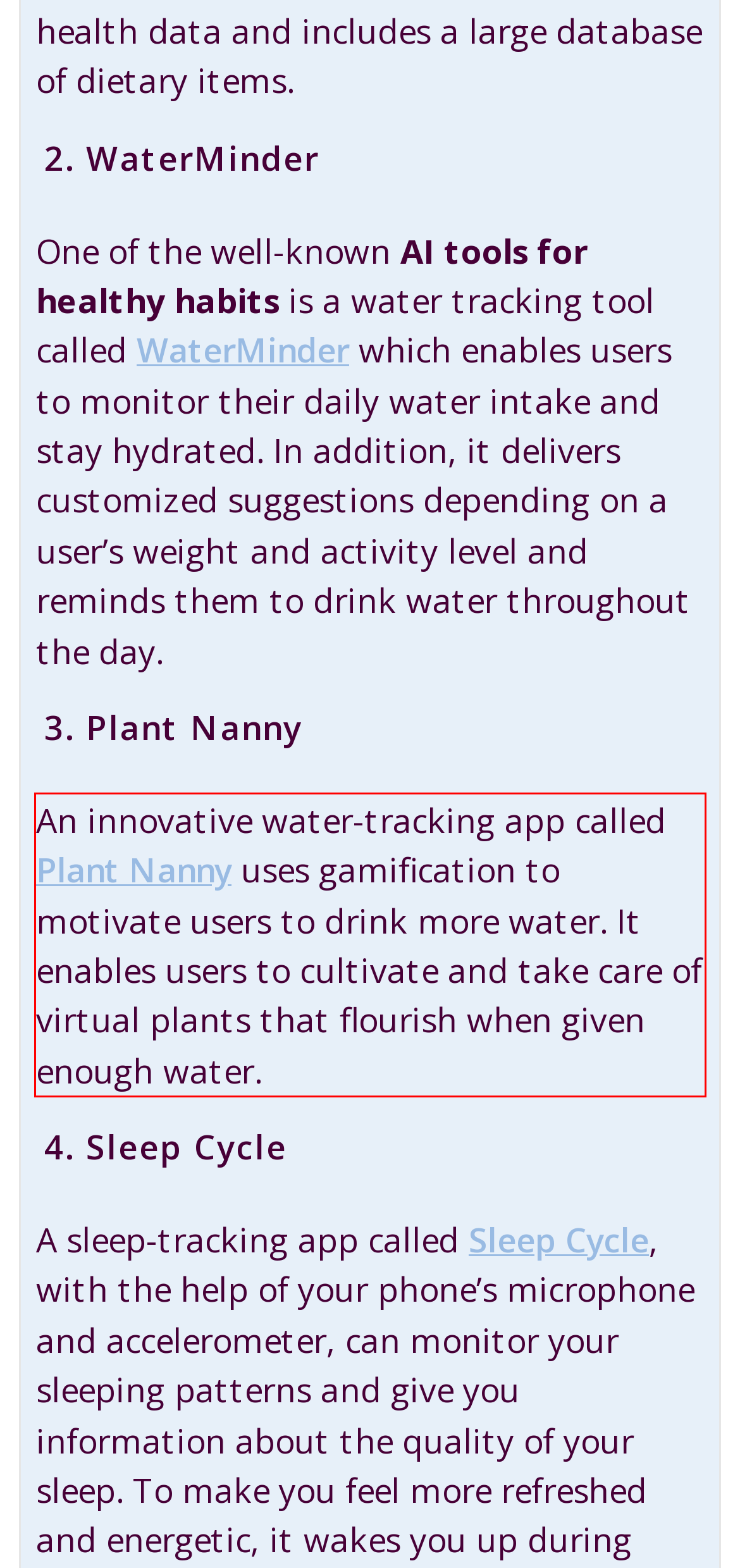There is a screenshot of a webpage with a red bounding box around a UI element. Please use OCR to extract the text within the red bounding box.

An innovative water-tracking app called Plant Nanny uses gamification to motivate users to drink more water. It enables users to cultivate and take care of virtual plants that flourish when given enough water.